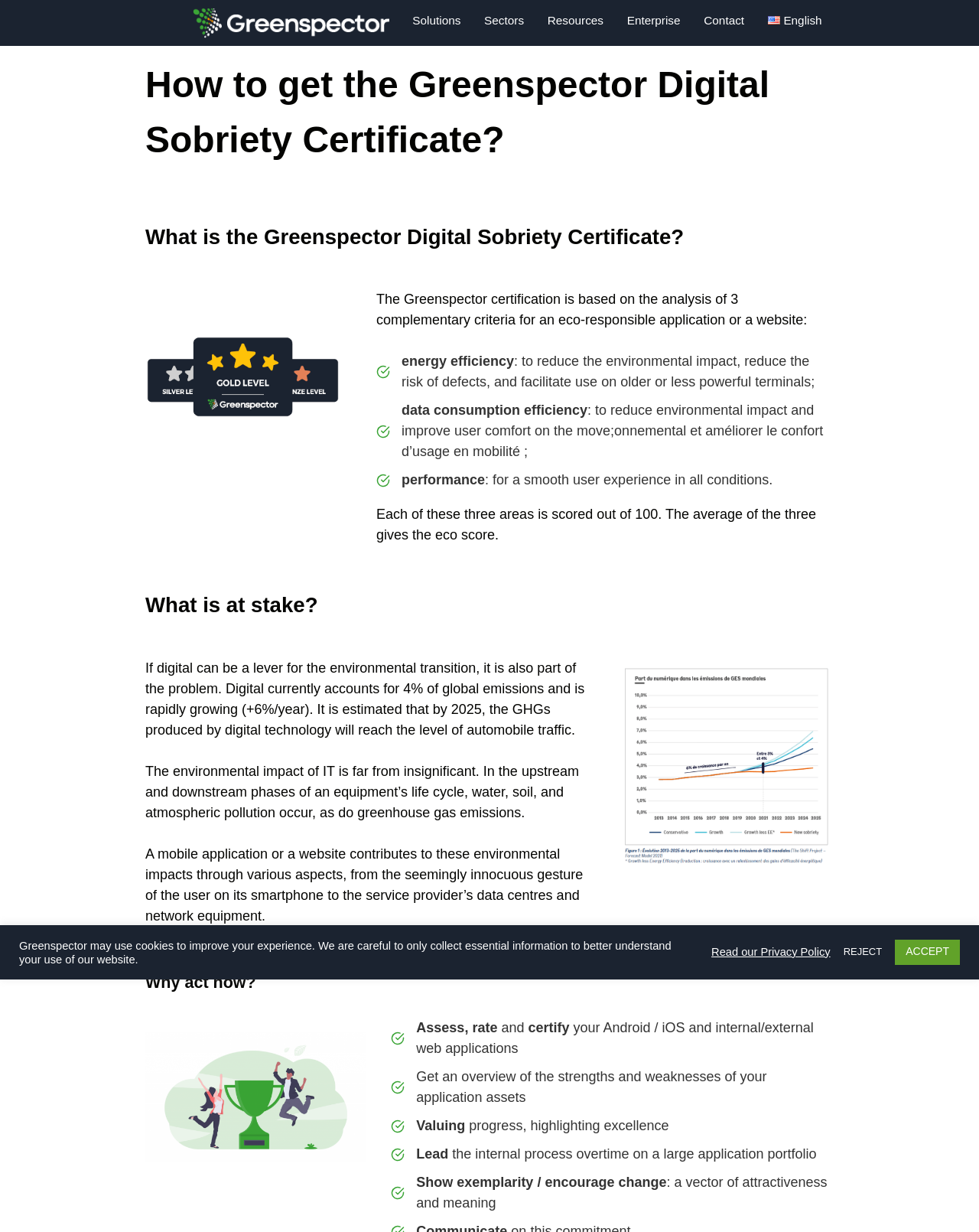What is the estimated level of GHGs produced by digital technology by 2025?
Answer with a single word or short phrase according to what you see in the image.

Automobile traffic level